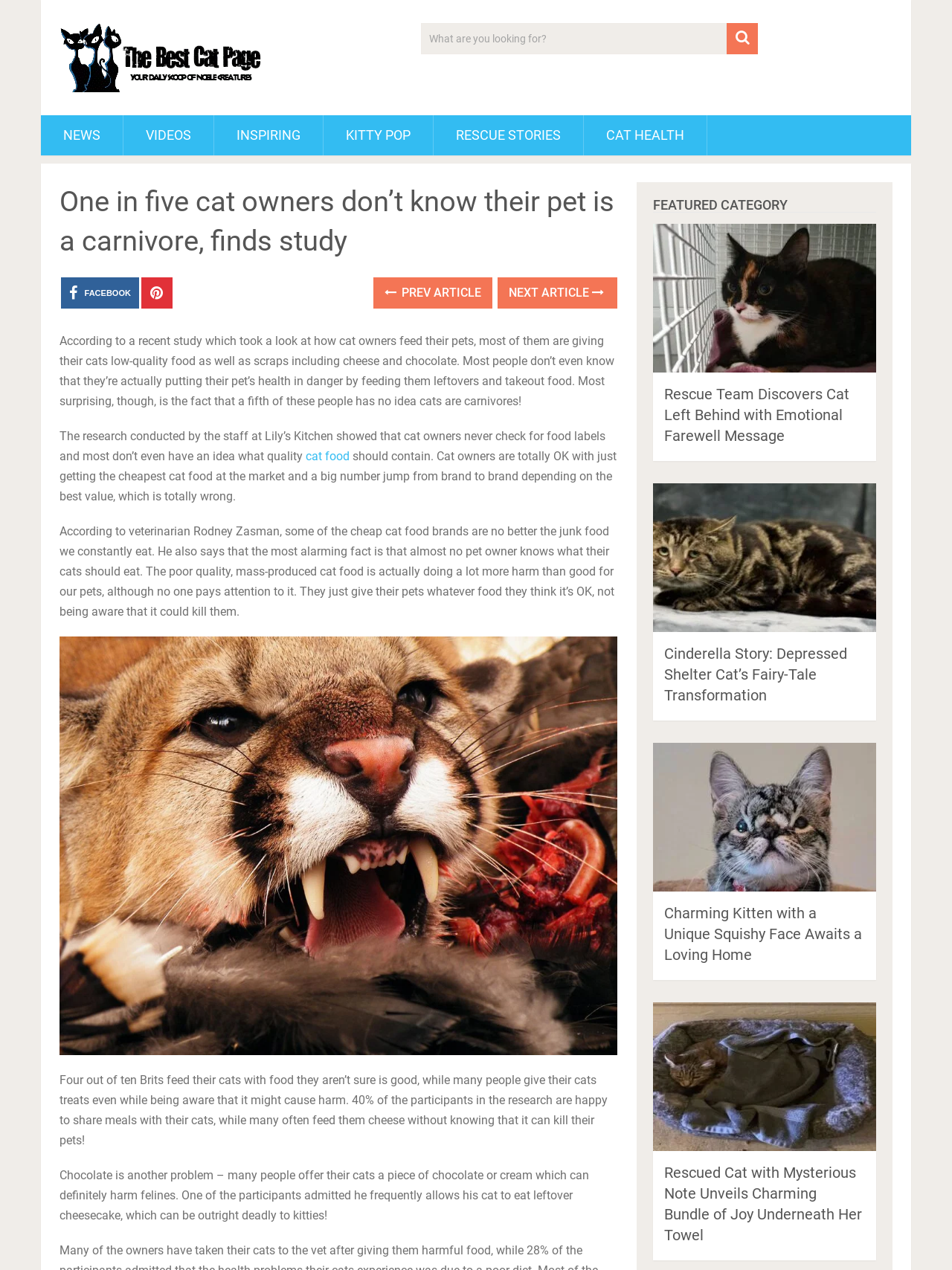What is the topic of the article?
Give a one-word or short phrase answer based on the image.

Cat owners' feeding habits